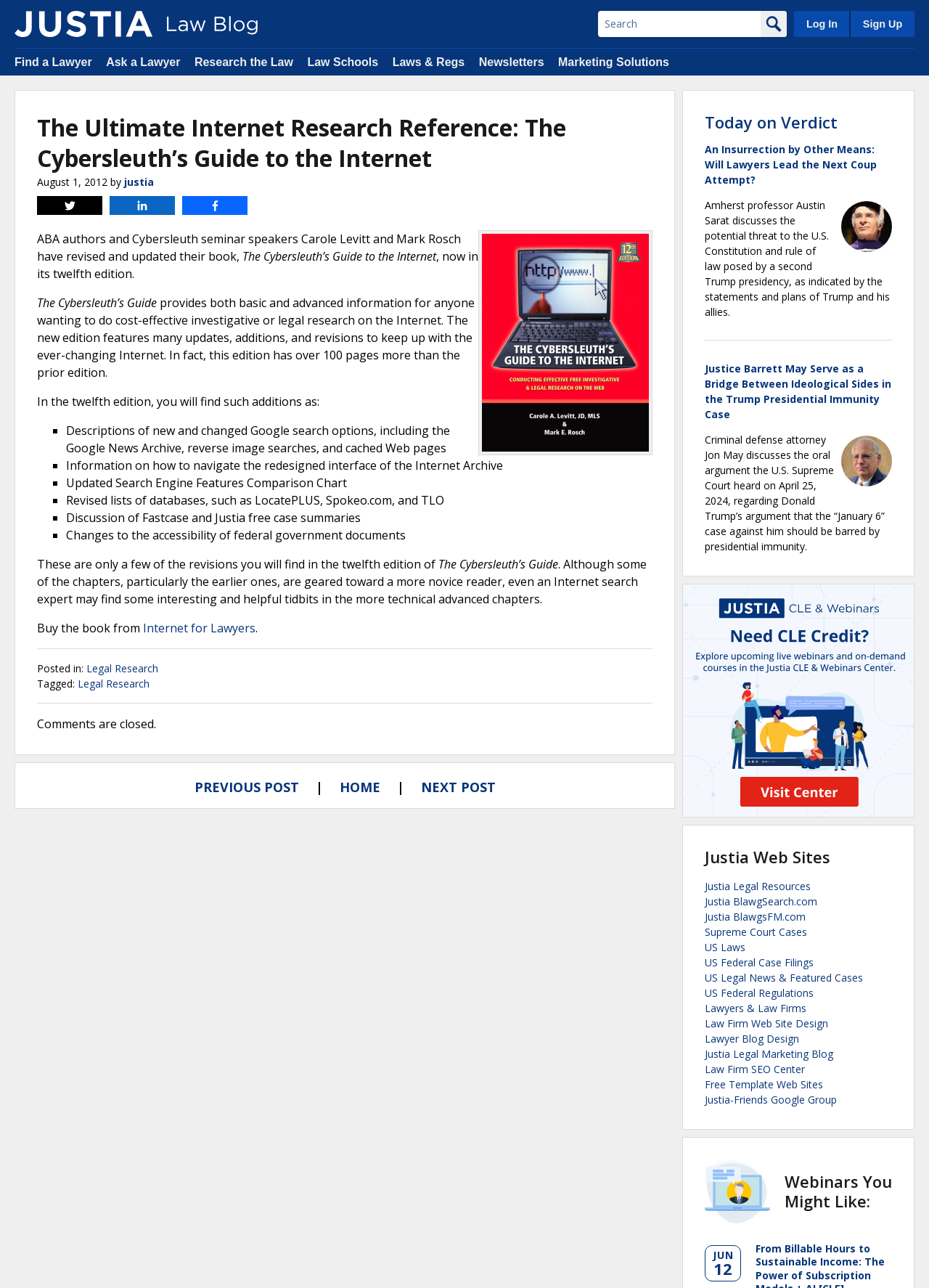Could you indicate the bounding box coordinates of the region to click in order to complete this instruction: "Log in to the website".

[0.855, 0.008, 0.914, 0.029]